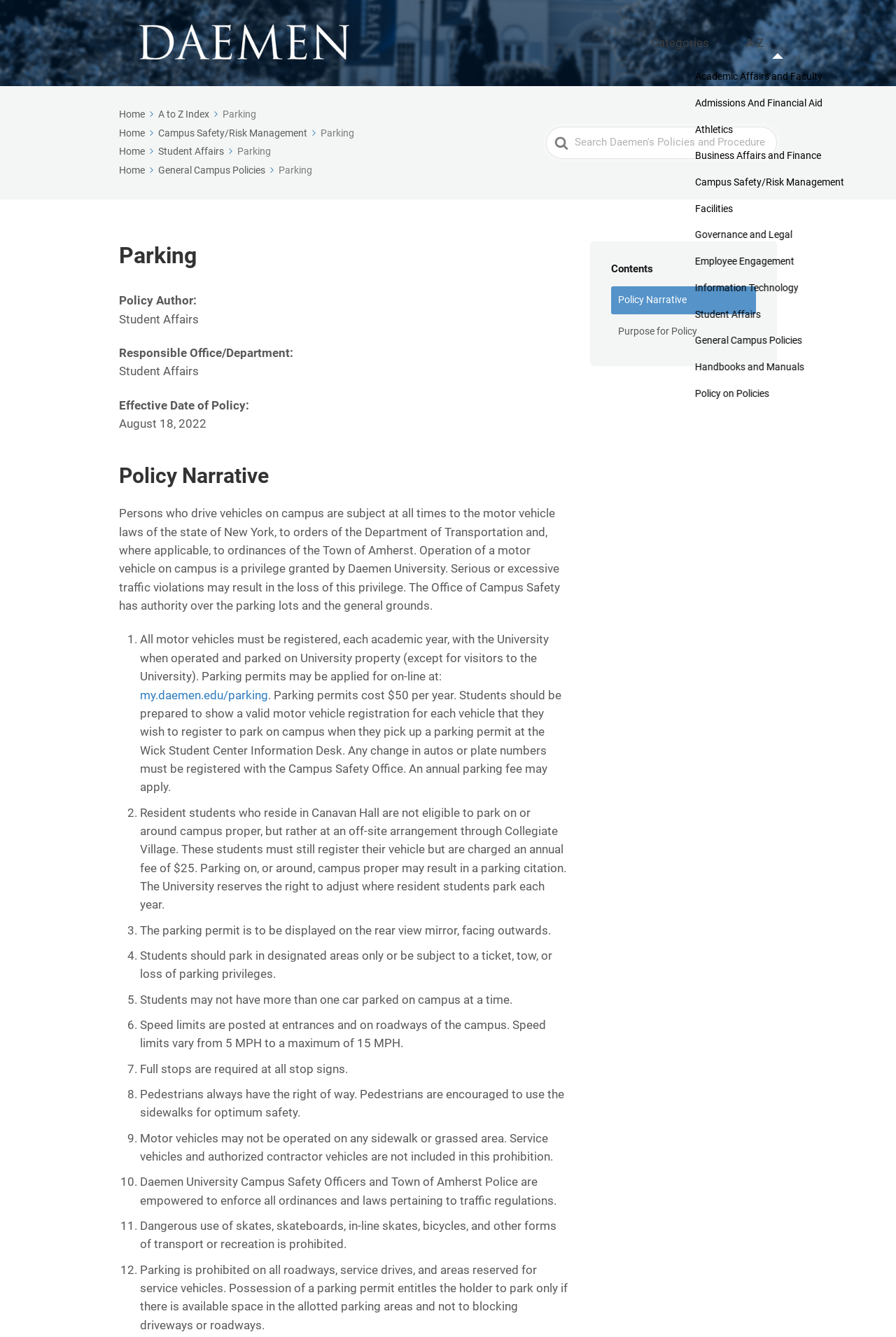Using the information shown in the image, answer the question with as much detail as possible: What is the policy author of the parking policy?

The policy author is mentioned in the section 'Policy Author:' which is located below the heading 'Parking' and above the 'Responsible Office/Department:' section. The text in this section is 'Student Affairs'.